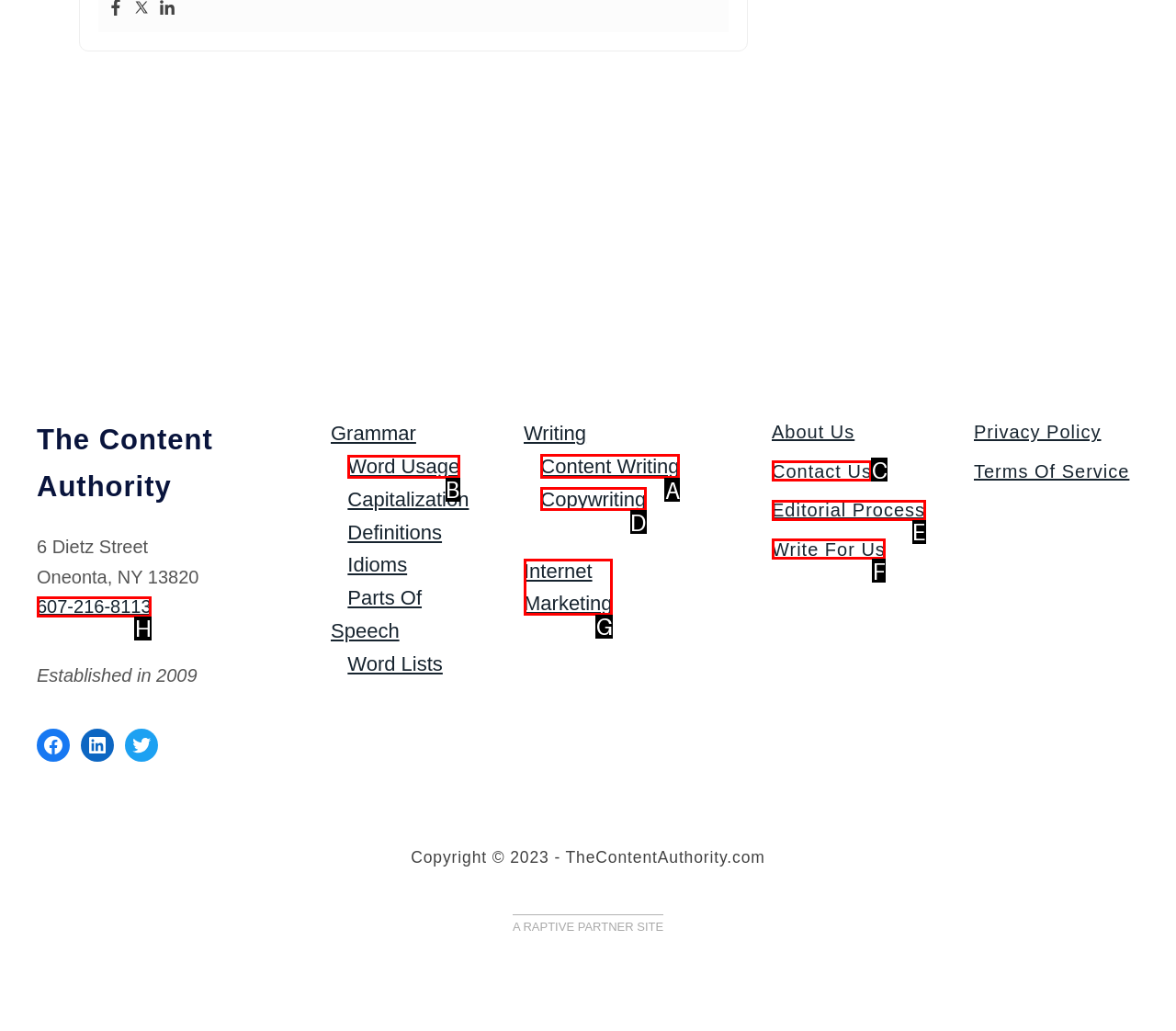For the task "Read about Content Writing", which option's letter should you click? Answer with the letter only.

A